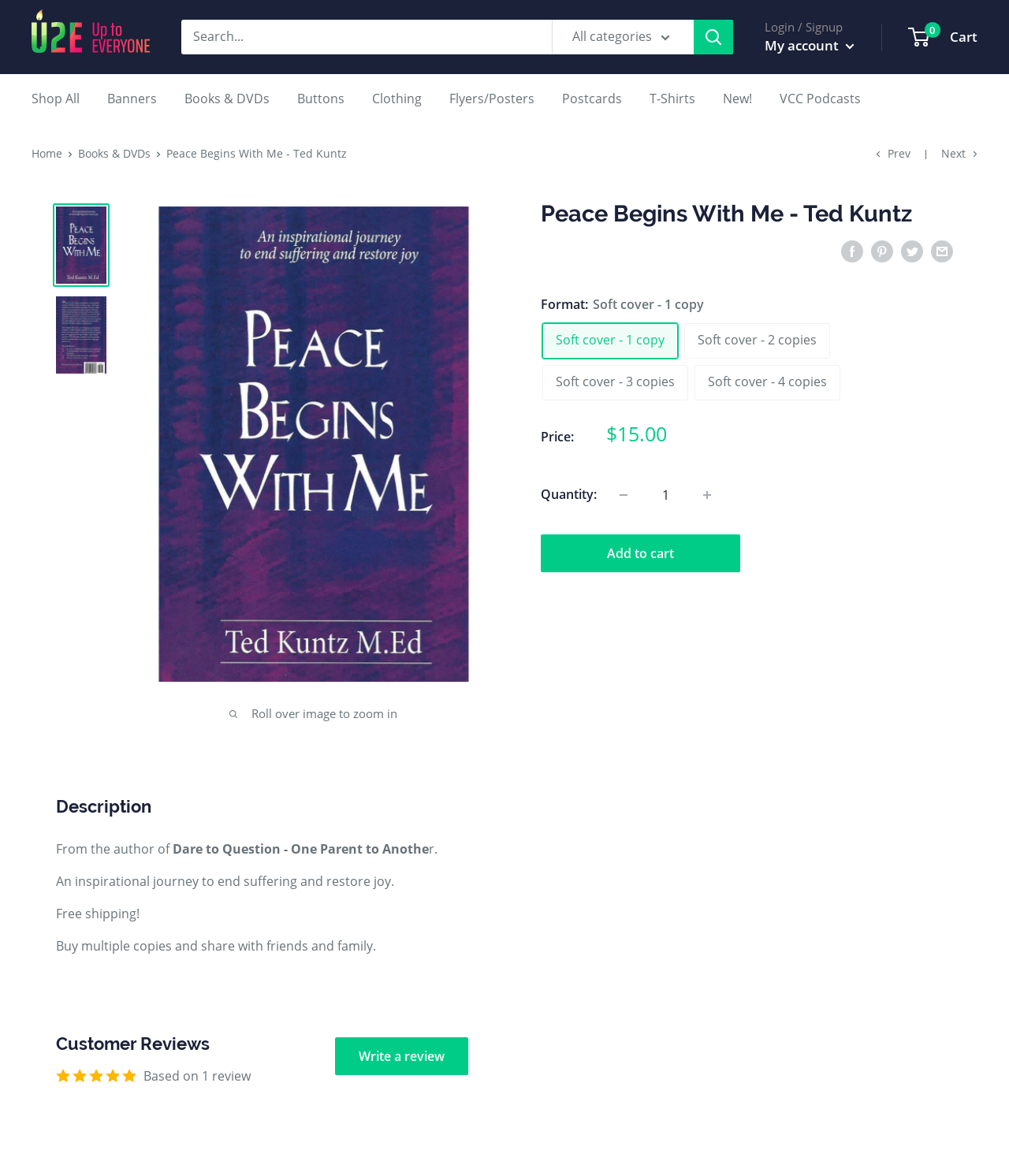Produce a meticulous description of the webpage.

This webpage is about a book titled "Peace Begins With Me - Ted Kuntz". At the top left corner, there is a link to "Up to Everyone" with an associated image. Next to it, there is a search bar with a dropdown menu for categories. On the top right corner, there are links to "Login/Signup", "My account", and a cart with zero items.

Below the top navigation, there are several links to different categories, including "Shop All", "Banners", "Books & DVDs", and more. These links are arranged horizontally across the page.

The main content of the page is about the book "Peace Begins With Me - Ted Kuntz". There is a large image of the book cover, and below it, there is a breadcrumb navigation showing the path from the home page to the current page.

To the right of the image, there are several links to share the book on social media platforms, including Facebook, Pinterest, Twitter, and email. Below these links, there is a horizontal separator line.

The book's details are listed below, including the format, price, and quantity options. The price is listed as $15.00, and there are options to buy one, two, three, or four copies. The quantity can be adjusted using decrease and increase buttons.

Further down the page, there is a description of the book, which is an inspirational journey to end suffering and restore joy. The author is also mentioned, who wrote "Dare to Question - One Parent to Another". The description also mentions that there is free shipping and encourages buying multiple copies to share with friends and family.

At the bottom of the page, there is a section for customer reviews, which shows a 5-star rating based on one review. There is also a link to write a review.